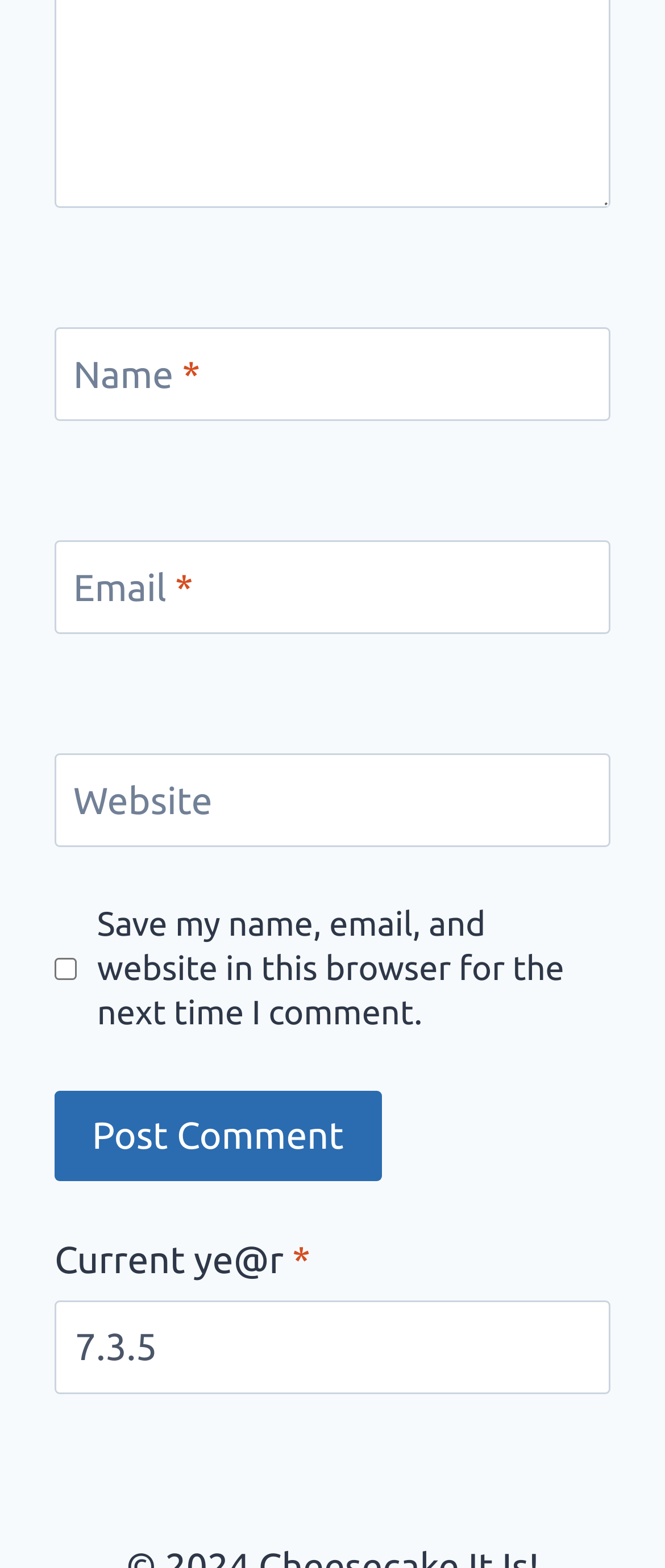Give a short answer to this question using one word or a phrase:
What is the text next to the checkbox?

Save my name, email, and website in this browser for the next time I comment.